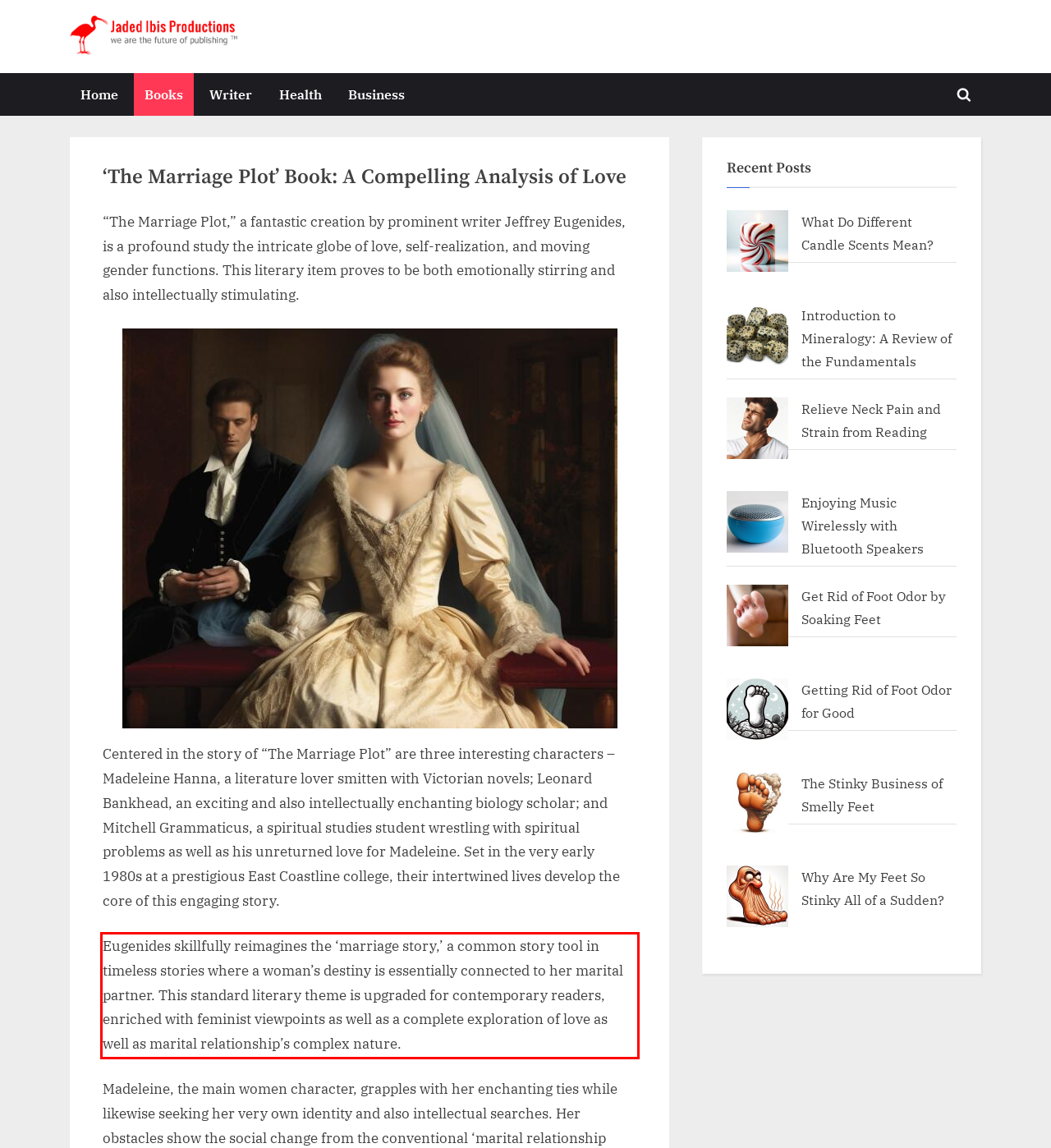Please take the screenshot of the webpage, find the red bounding box, and generate the text content that is within this red bounding box.

Eugenides skillfully reimagines the ‘marriage story,’ a common story tool in timeless stories where a woman’s destiny is essentially connected to her marital partner. This standard literary theme is upgraded for contemporary readers, enriched with feminist viewpoints as well as a complete exploration of love as well as marital relationship’s complex nature.